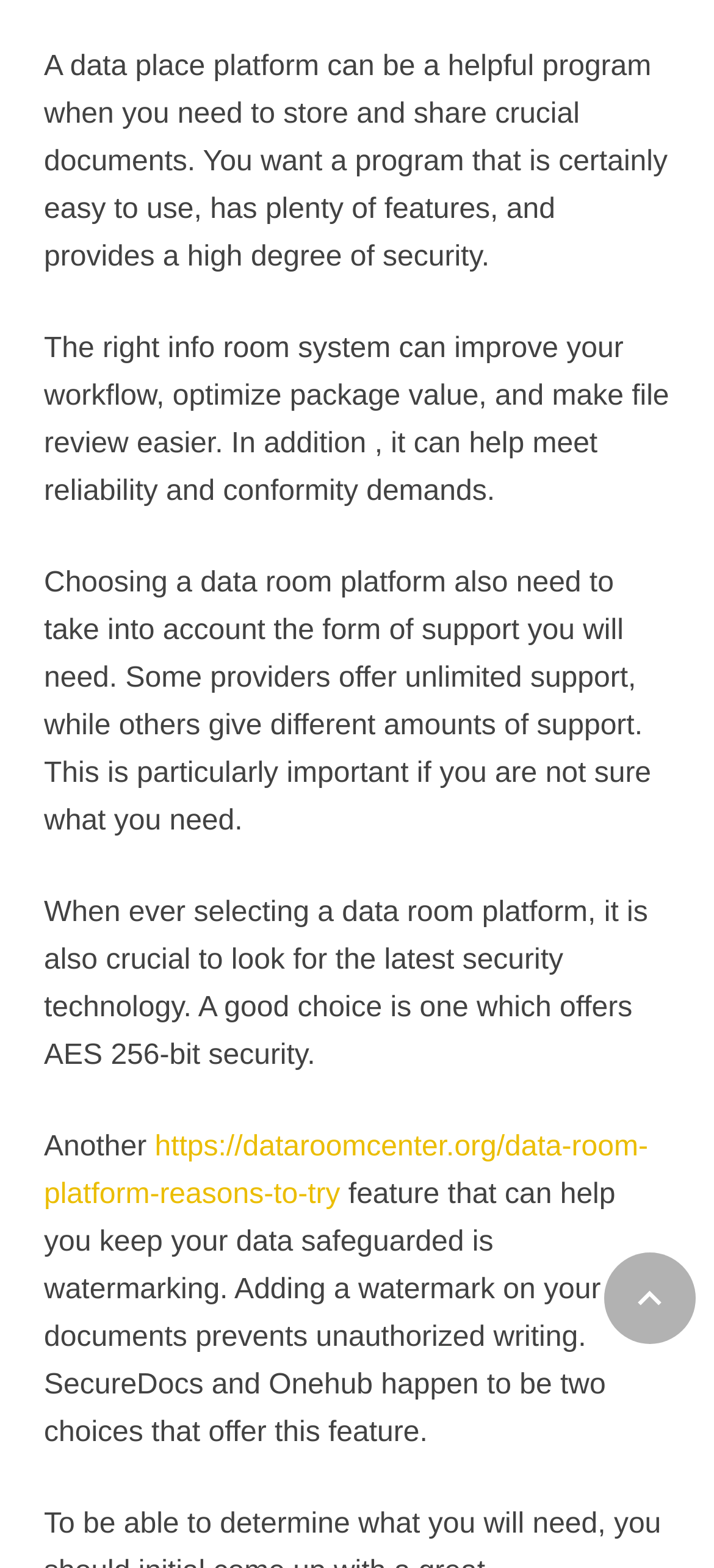Create an elaborate caption that covers all aspects of the webpage.

The webpage is about Info Room System Pros and Cons. At the top, there is a brief introduction to data room platforms, explaining their benefits and importance in storing and sharing crucial documents. This introduction is divided into four paragraphs, each highlighting a different aspect of data room systems, such as improving workflow, meeting security demands, and considering the type of support needed.

Below the introduction, there is a link to a related article, "Data Room Platform: Reasons to Try," which is positioned near the bottom of the page. Next to this link, there is a continuation of the text, discussing the importance of watermarking as a feature to keep data safeguarded.

On the right side of the page, near the bottom, there is an upward-pointing arrow icon, which may be used for navigation or to collapse/expand content. Overall, the webpage appears to be a informative article or blog post about data room systems, with a focus on their pros and cons.